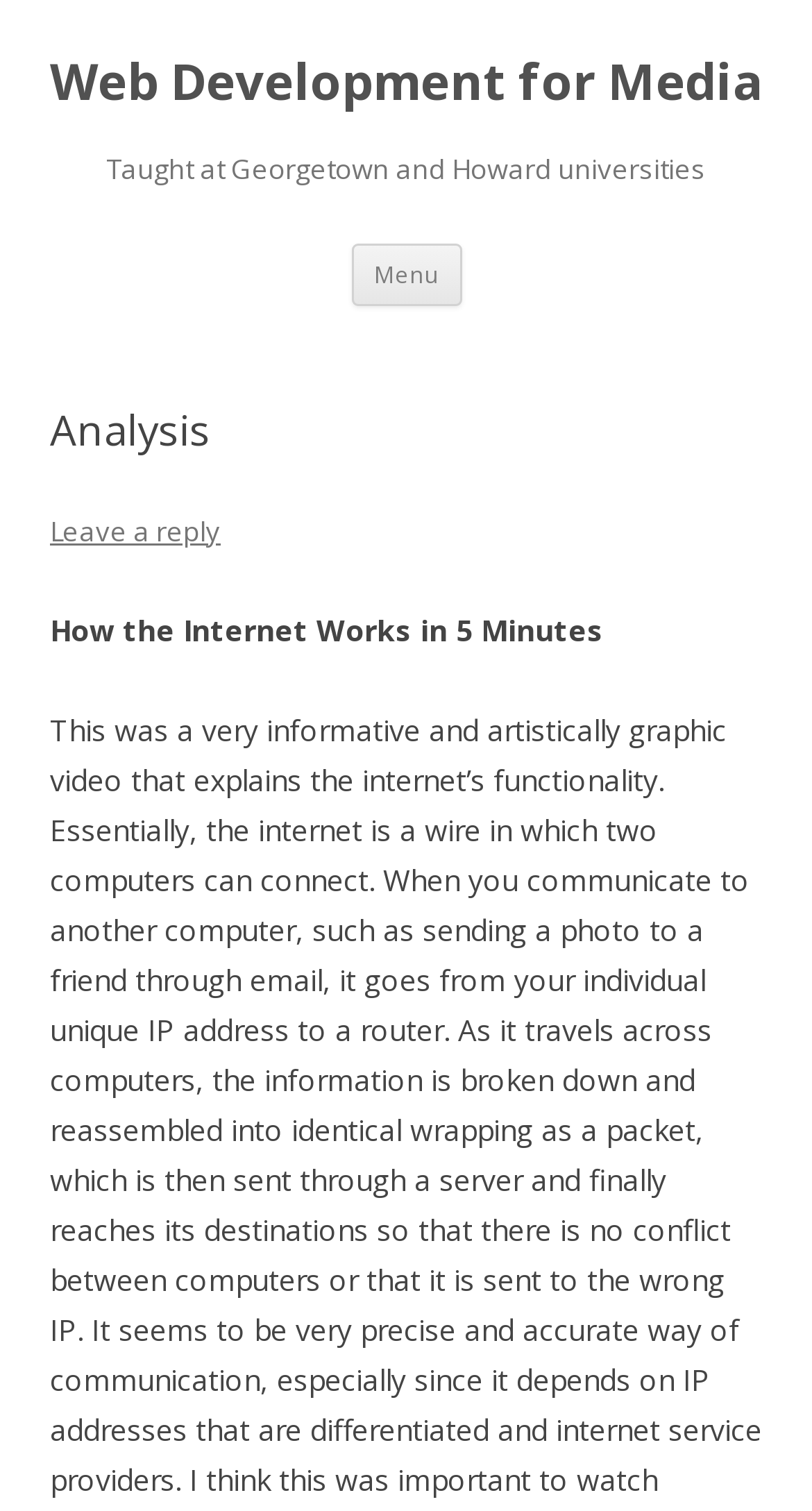What is the purpose of the 'Skip to content' link?
Please use the image to provide a one-word or short phrase answer.

To skip navigation